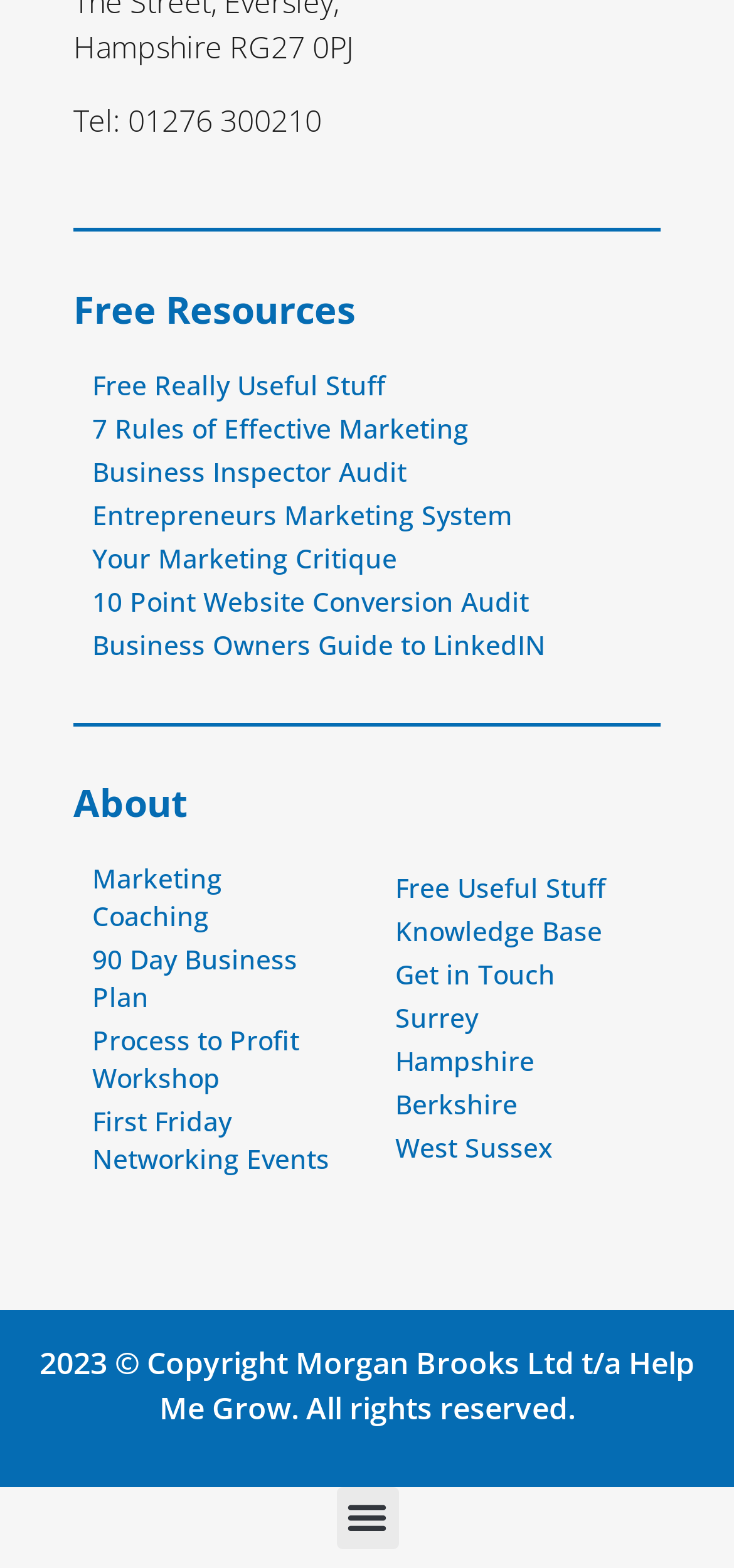Give a one-word or phrase response to the following question: What is the category of '7 Rules of Effective Marketing'?

Free Resources